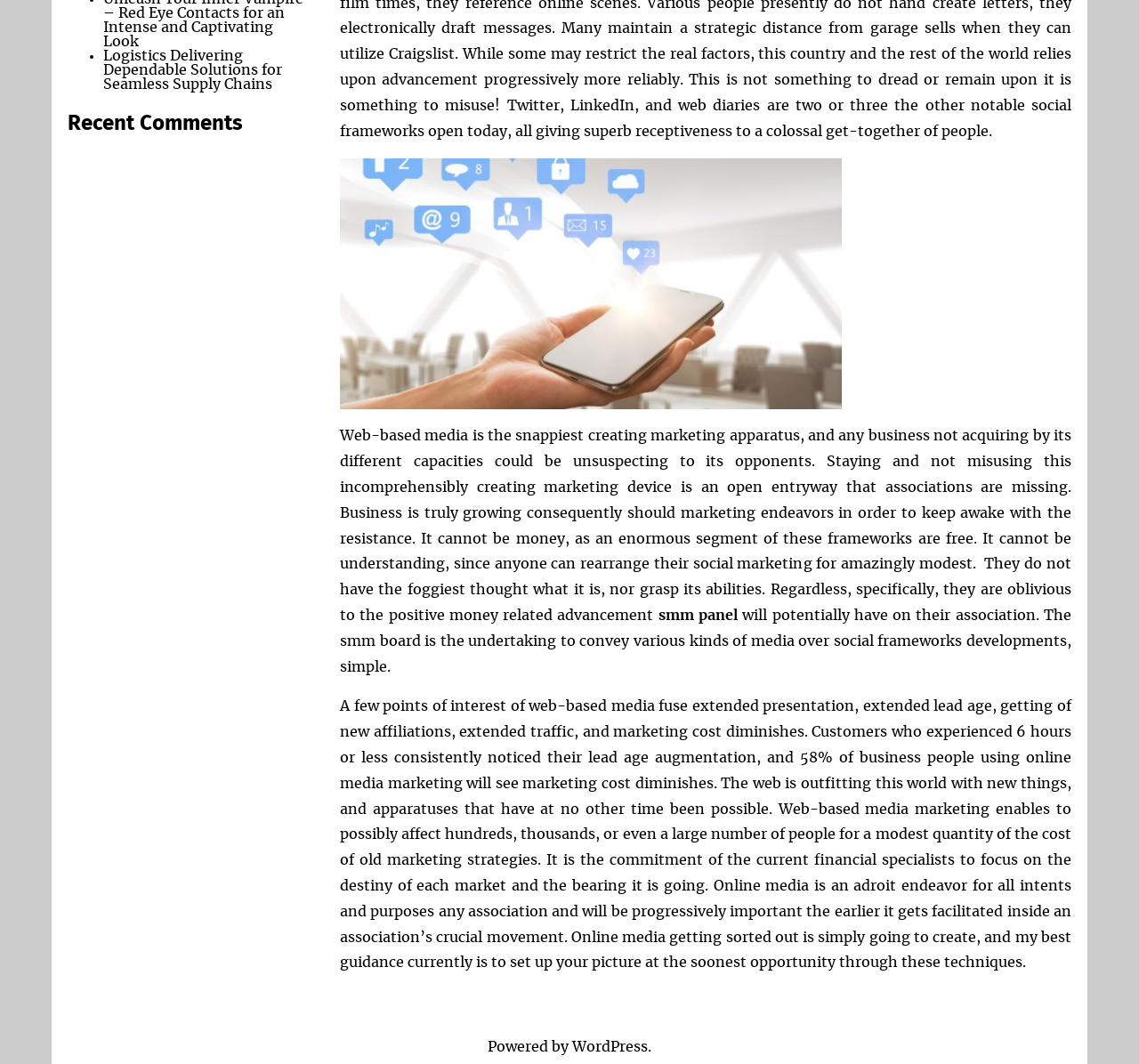Using the element description: "WordPress", determine the bounding box coordinates for the specified UI element. The coordinates should be four float numbers between 0 and 1, [left, top, right, bottom].

[0.502, 0.978, 0.569, 0.991]